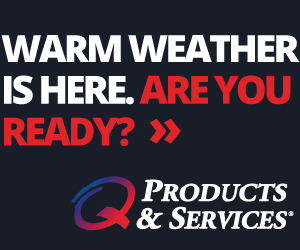What is the color of the text 'WARM WEATHER'?
Look at the screenshot and give a one-word or phrase answer.

Vibrant white